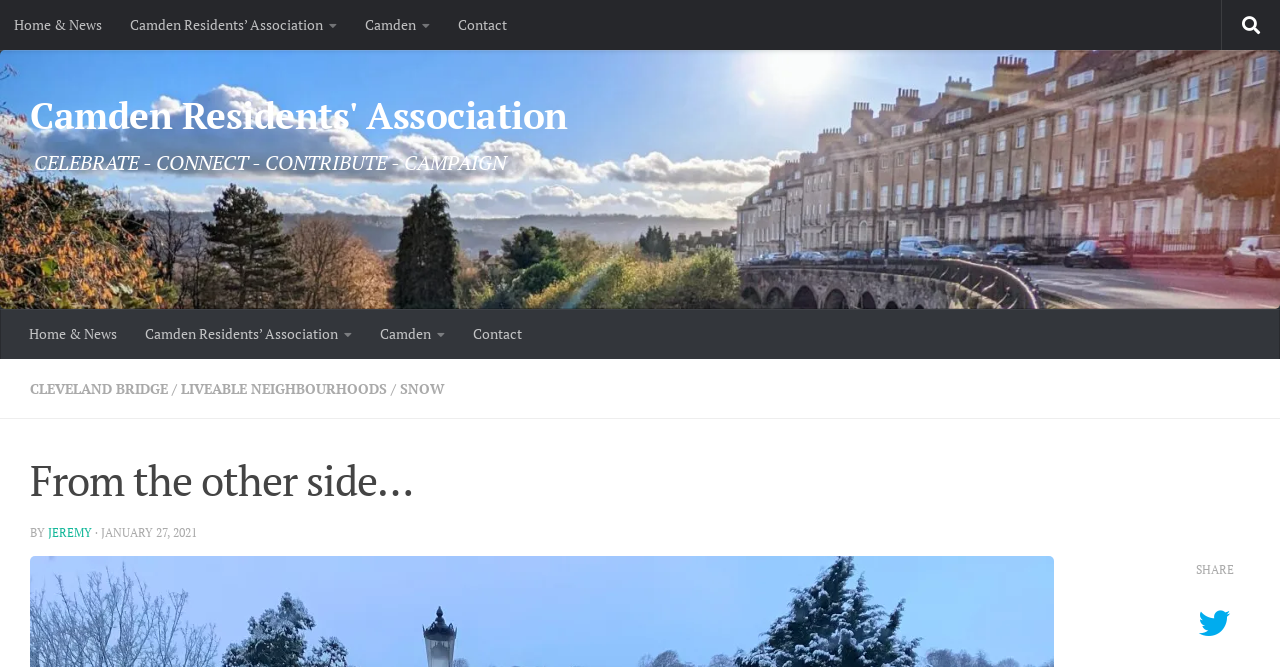Please provide a comprehensive answer to the question below using the information from the image: What is the purpose of the button at the top right corner?

I found the answer by looking at the top right corner, where there is a button with the text 'SHARE' and an icon. The presence of this button suggests that it's used to share the content of the webpage.